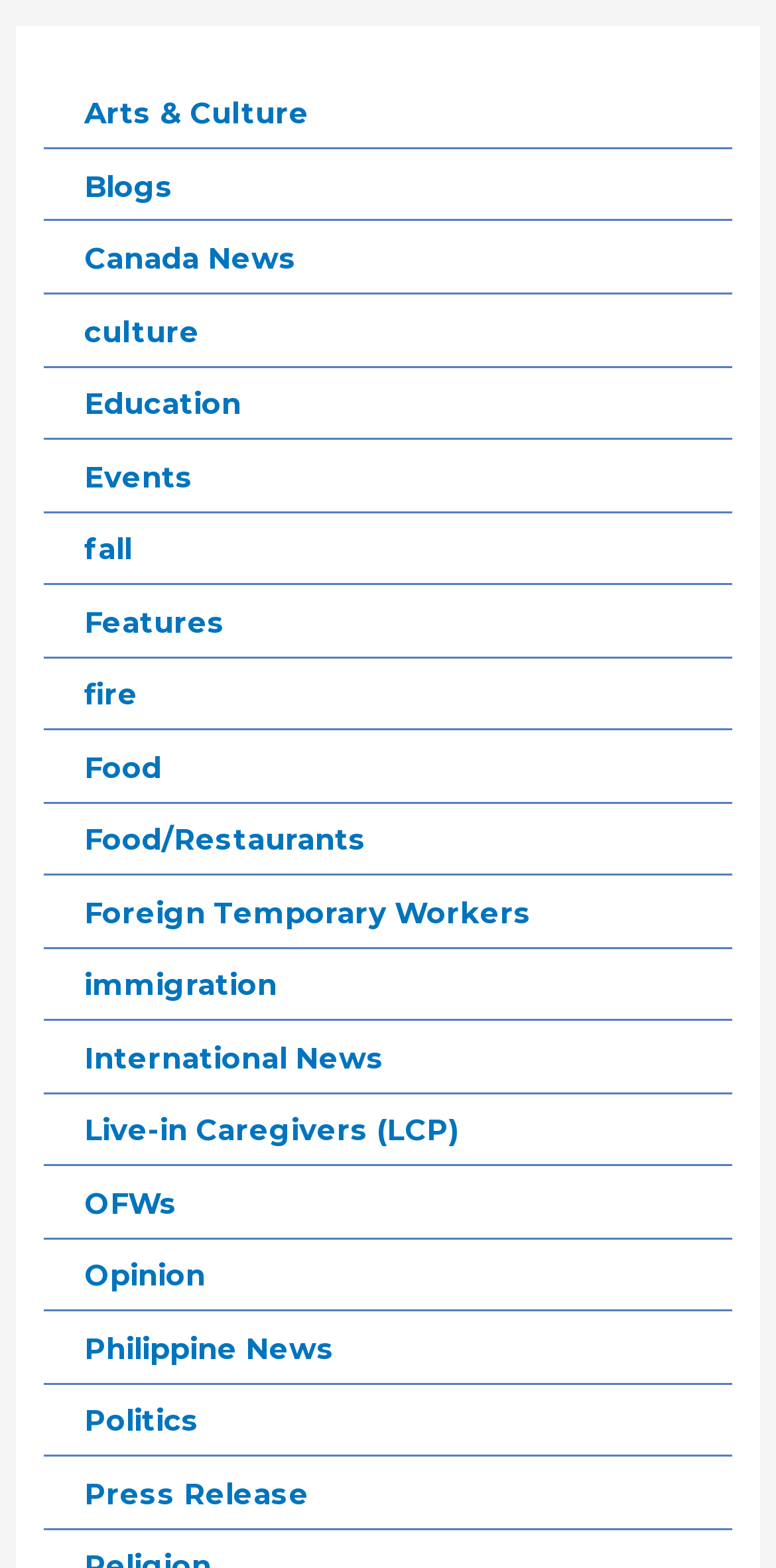Examine the image and give a thorough answer to the following question:
What is the vertical position of the 'Events' link?

By comparing the y1 and y2 coordinates of the 'Events' and 'fall' link elements, I found that the 'Events' link has a smaller y1 and y2 value, which means it is located above the 'fall' link.